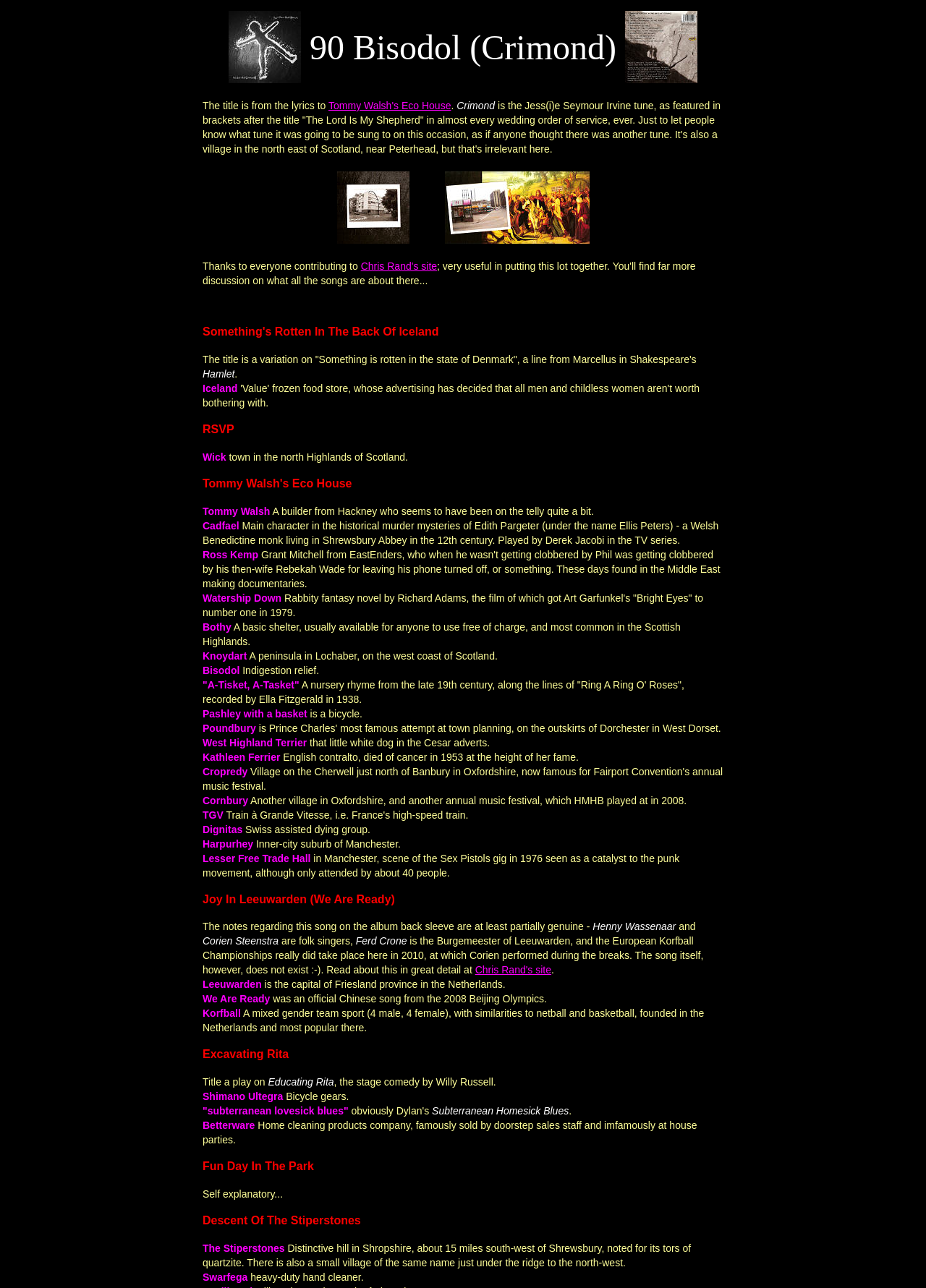Please determine the bounding box of the UI element that matches this description: Tommy Walsh's Eco House. The coordinates should be given as (top-left x, top-left y, bottom-right x, bottom-right y), with all values between 0 and 1.

[0.355, 0.077, 0.487, 0.086]